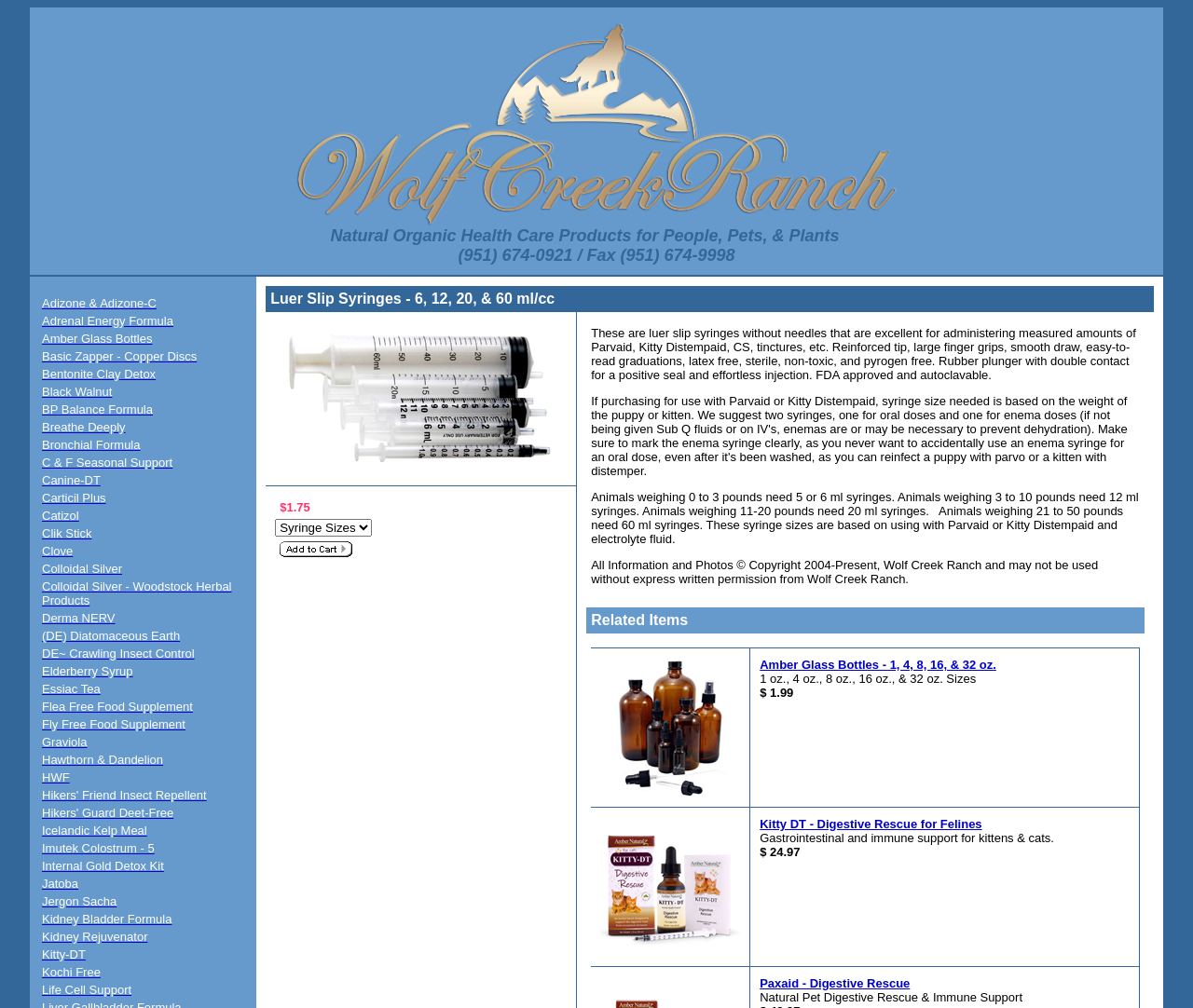What is the company name on the top of the webpage?
Refer to the image and answer the question using a single word or phrase.

Wolf Creek Ranch